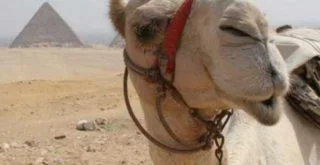Create an extensive and detailed description of the image.

In this charming image, a white camel, adorned with a red harness, is seen with its eyes closed, seemingly enjoying a moment of solace in the warm desert environment. Behind the camel, the iconic pyramids of Egypt rise majestically in the background, showcasing the stark beauty of the arid landscape. The camel, often referred to as the "ship of the desert," reflects a sense of tranquility as it stands amidst the historic backdrop, embodying the essence of life in this ancient region. The sandy terrain further emphasizes the camel's natural habitat, creating a serene desert scene that highlights both the animal and its legendary surroundings.